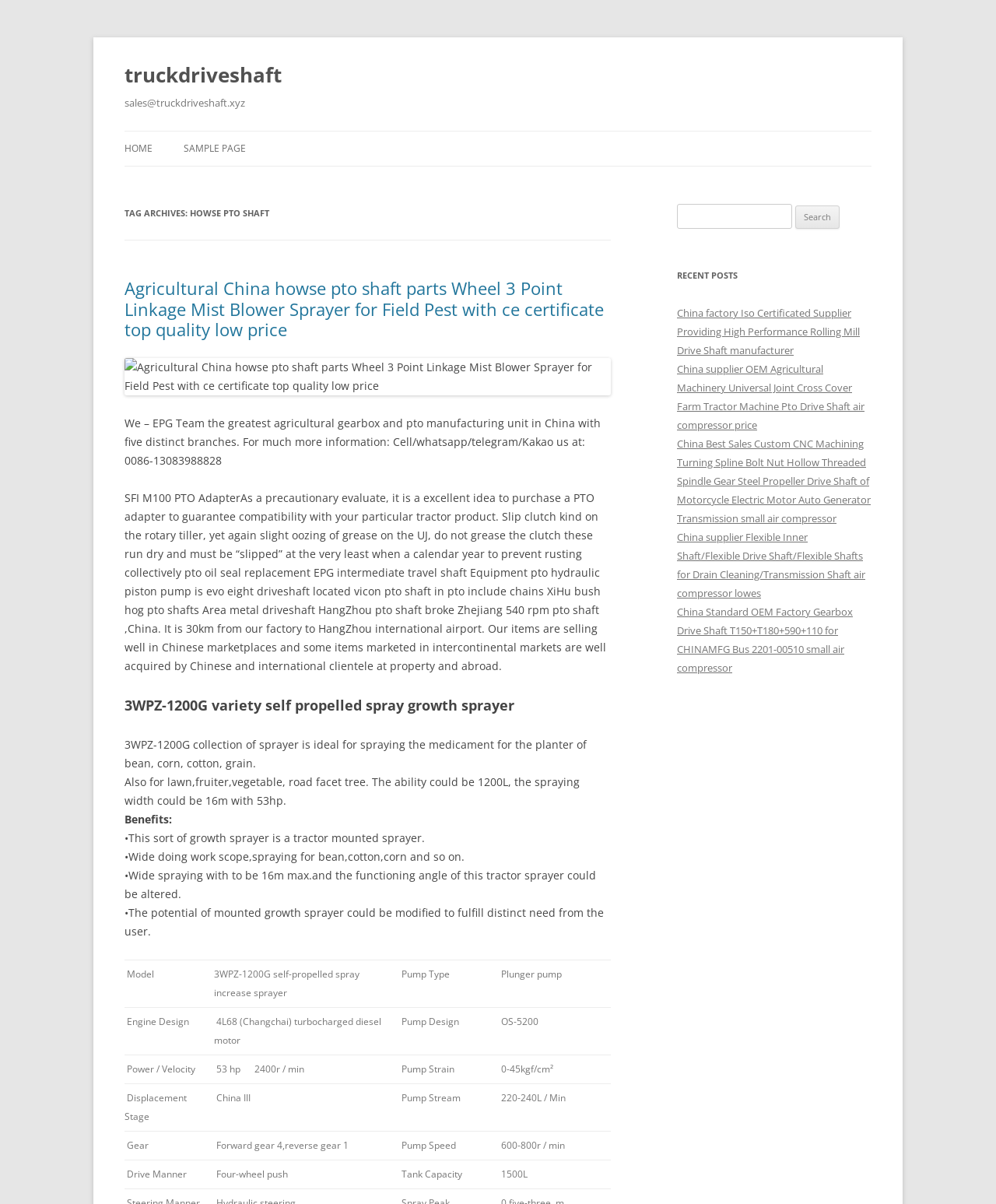Describe all the key features of the webpage in detail.

The webpage appears to be a product information page for agricultural machinery, specifically focusing on howse pto shafts. At the top of the page, there is a heading that reads "truckdriveshaft" and a link with the same text. Below this, there is a heading with the email address "sales@truckdriveshaft.xyz".

The main content of the page is divided into two sections. On the left side, there is a navigation menu with links to "HOME" and "SAMPLE PAGE". Below this, there is a header section with the title "TAG ARCHIVES: HOWSE PTO SHAFT". This section contains a series of links to different product pages, each with a detailed description of the product.

The first product listed is an agricultural howse pto shaft parts wheel 3 point linkage mist blower sprayer for field pest with ce certificate top quality low price. This product has an image and a detailed description, including its features and benefits. Below this, there is a block of text that appears to be a product description or introduction.

The next product listed is a 3WPZ-1200G type self-propelled spray growth sprayer. This product has a detailed description, including its features, benefits, and specifications. The specifications are presented in a table format, with columns for model, pump type, engine design, and other details.

On the right side of the page, there is a complementary section that contains a search bar and a list of recent posts. The search bar has a text box and a search button. The recent posts section lists several links to other product pages, each with a brief description of the product.

Overall, the webpage appears to be a product information page for agricultural machinery, with a focus on howse pto shafts and related products. The page is well-organized, with clear headings and detailed product descriptions.